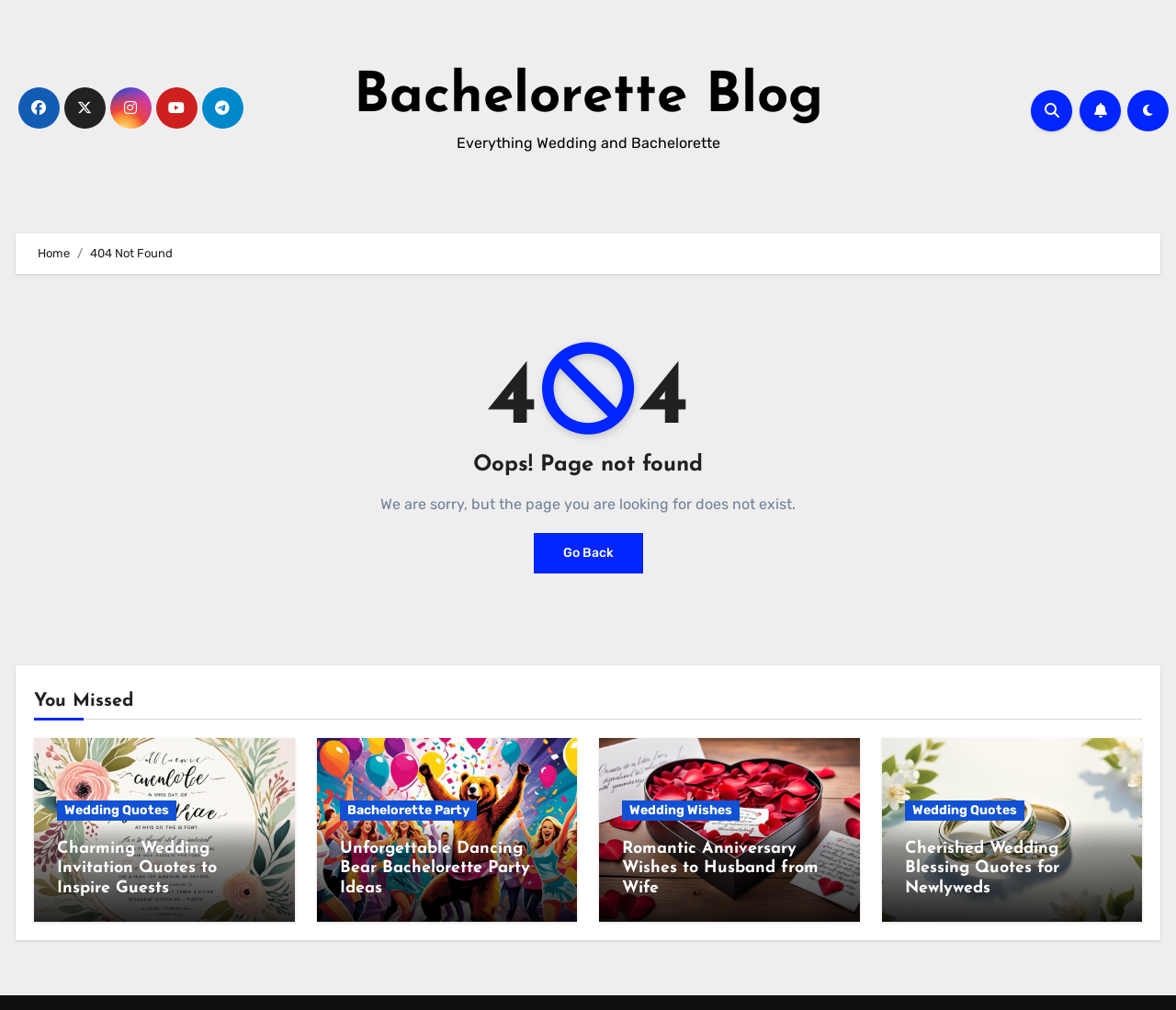How many social media links are present?
Refer to the image and provide a concise answer in one word or phrase.

5